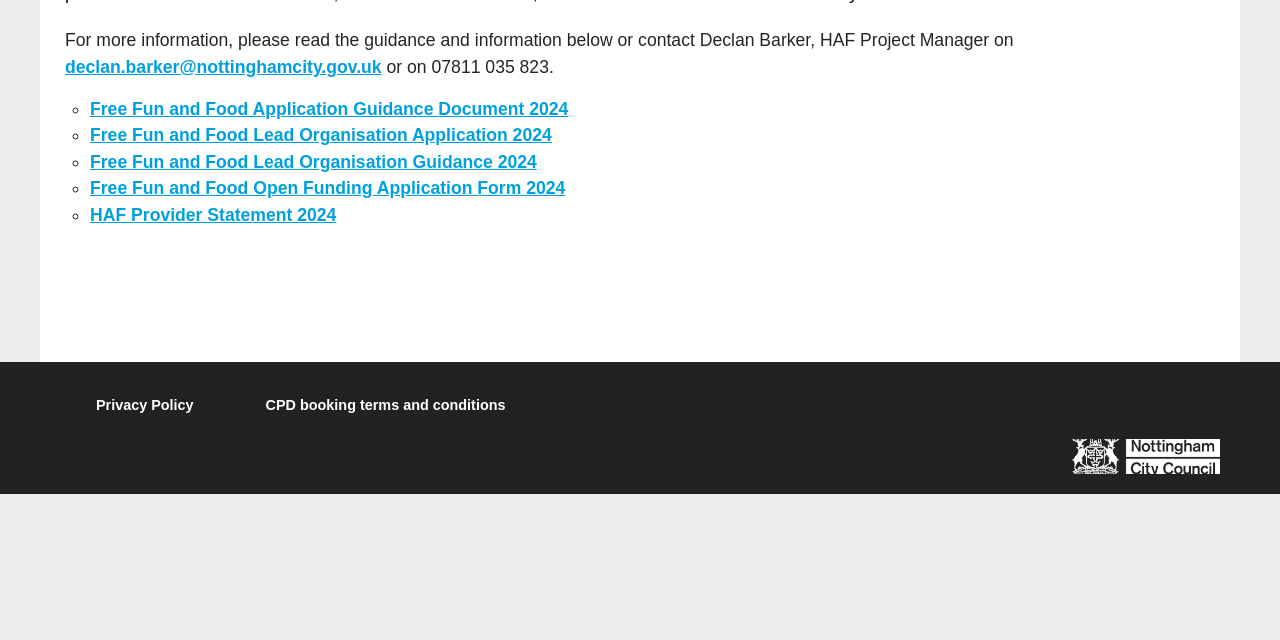Given the following UI element description: "Privacy Policy", find the bounding box coordinates in the webpage screenshot.

[0.075, 0.62, 0.151, 0.645]